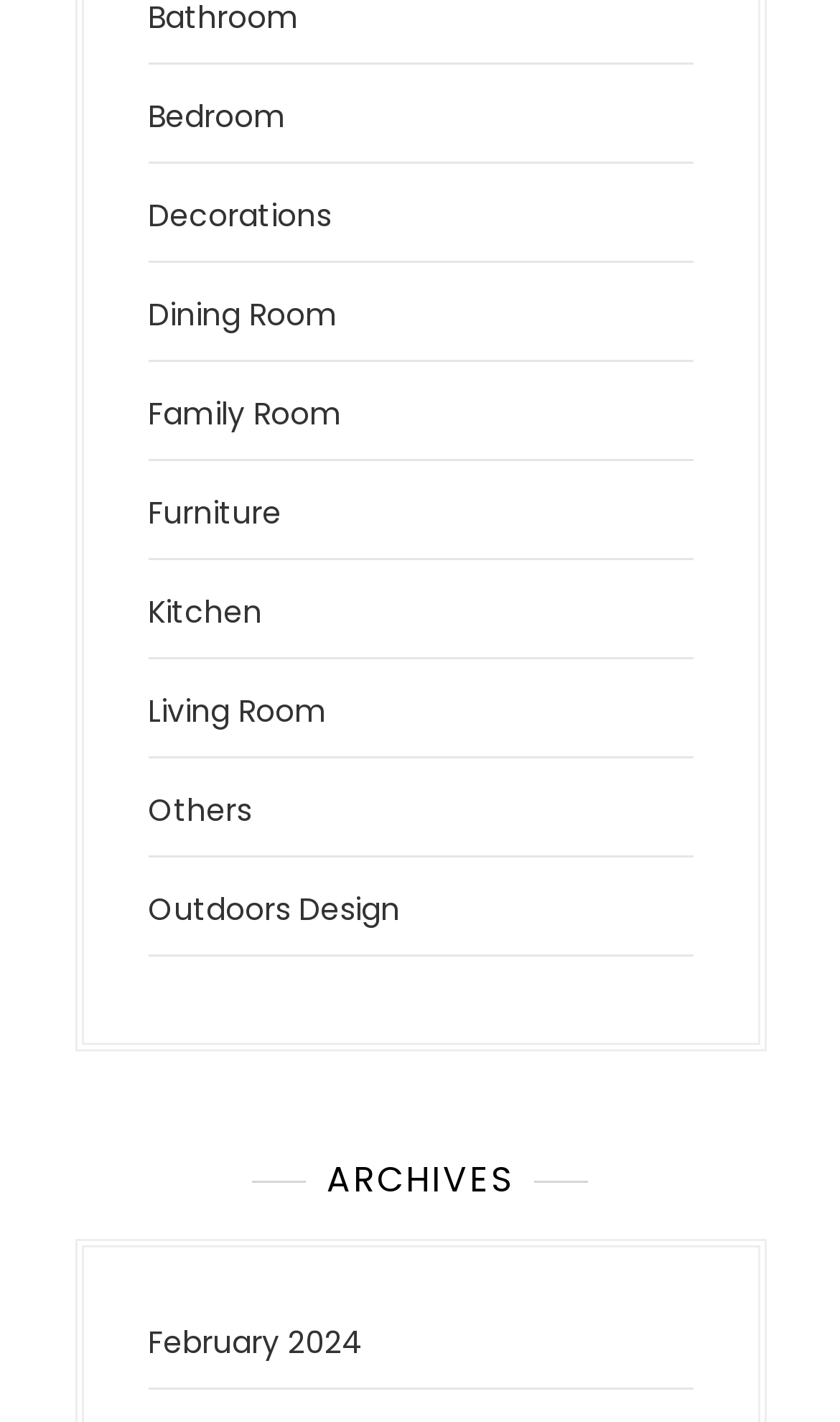Could you indicate the bounding box coordinates of the region to click in order to complete this instruction: "Visit the Living Room section".

[0.176, 0.485, 0.388, 0.515]